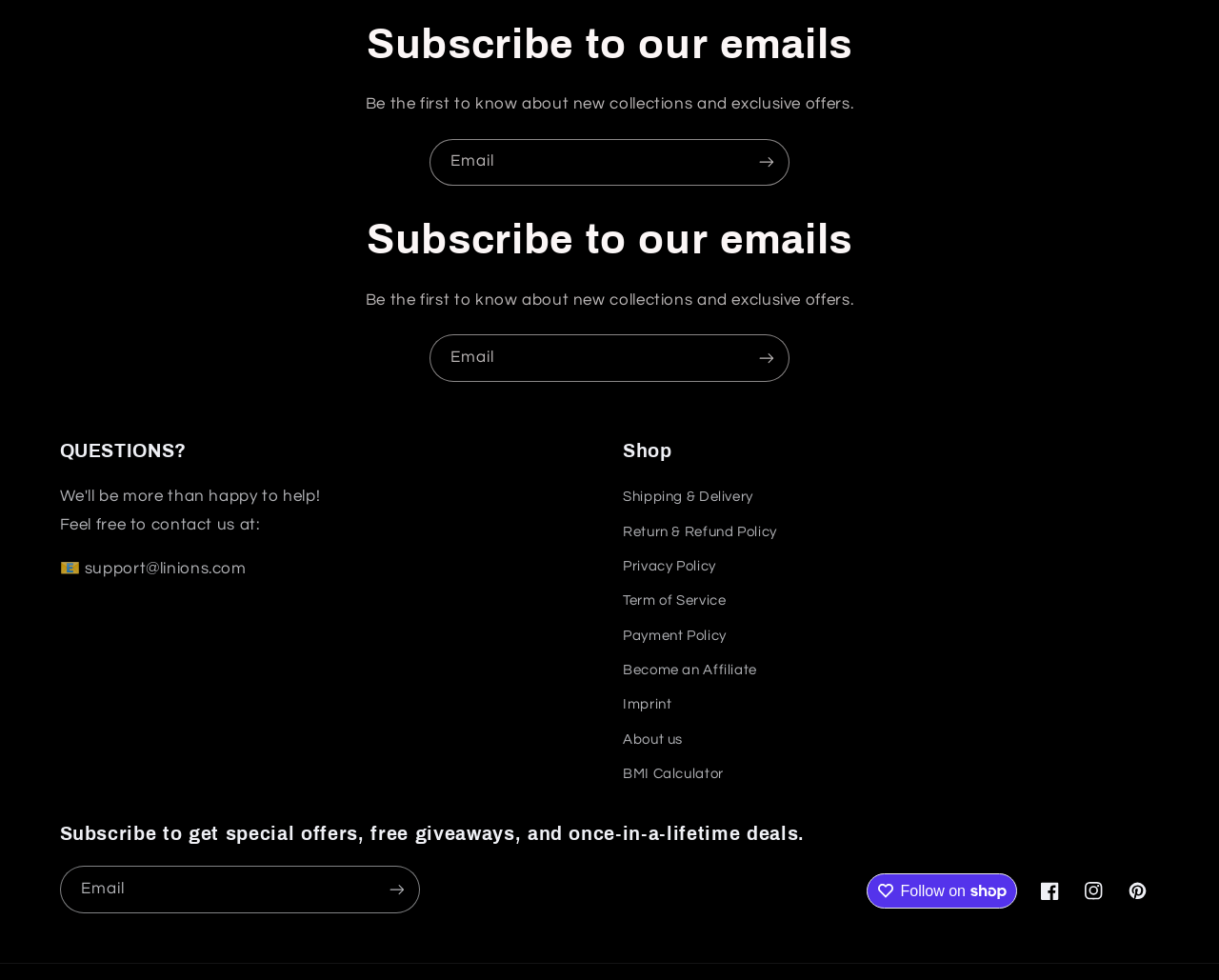What is the contact email address of the website?
Provide a thorough and detailed answer to the question.

The contact email address is mentioned in the 'QUESTIONS?' section, where it is stated 'Feel free to contact us at:' followed by the email address 'support@linions.com'.